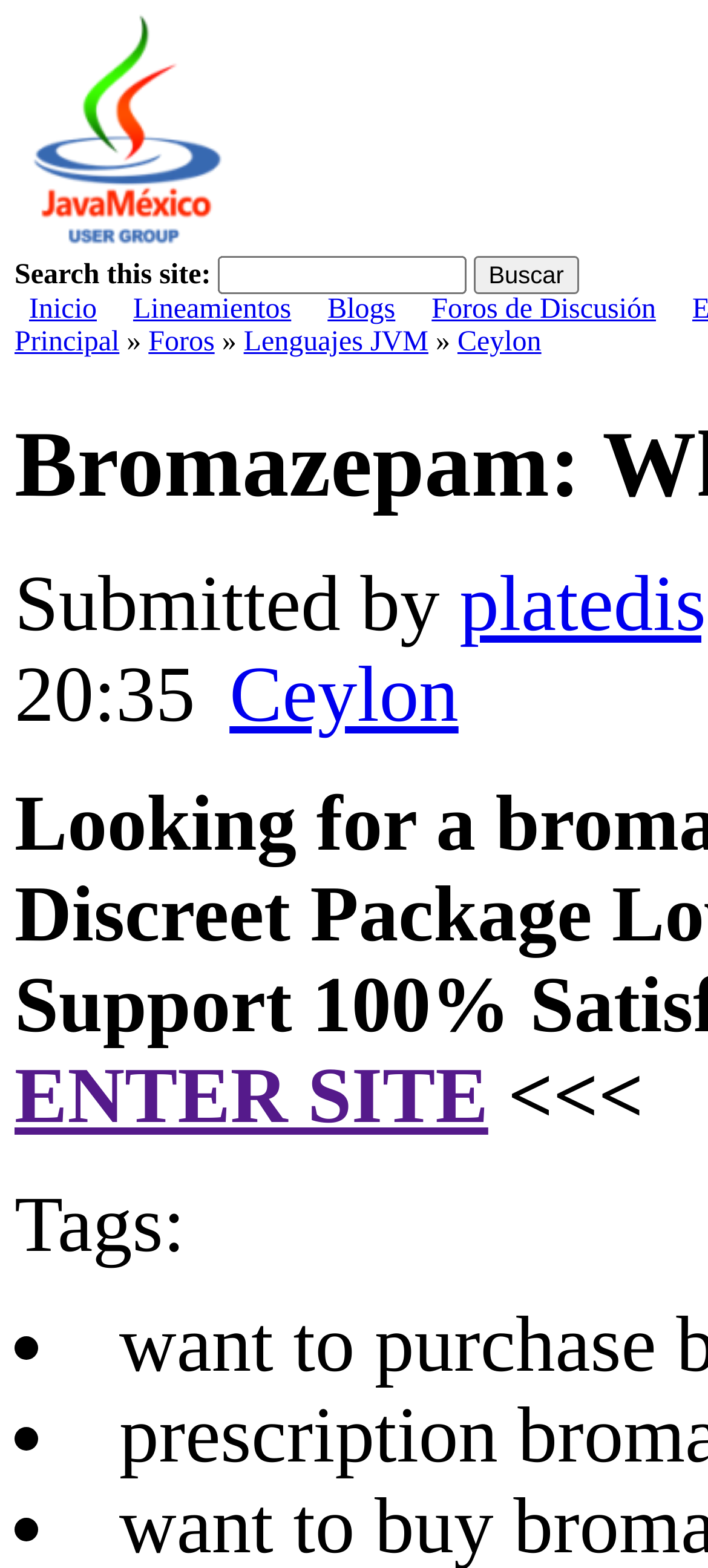Identify the bounding box of the UI component described as: "Lenguajes JVM".

[0.344, 0.208, 0.605, 0.228]